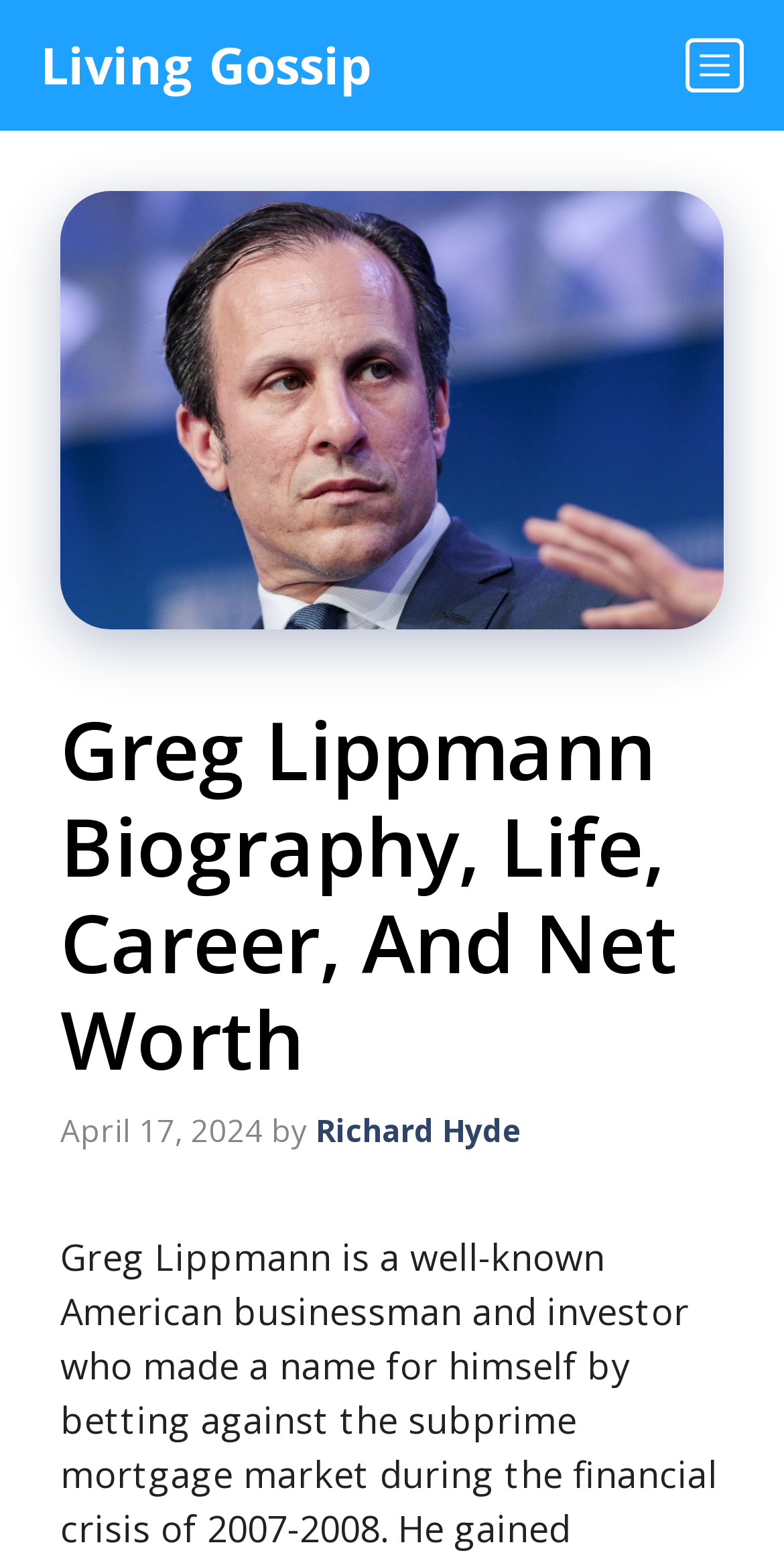For the element described, predict the bounding box coordinates as (top-left x, top-left y, bottom-right x, bottom-right y). All values should be between 0 and 1. Element description: Menu

[0.823, 0.0, 1.0, 0.084]